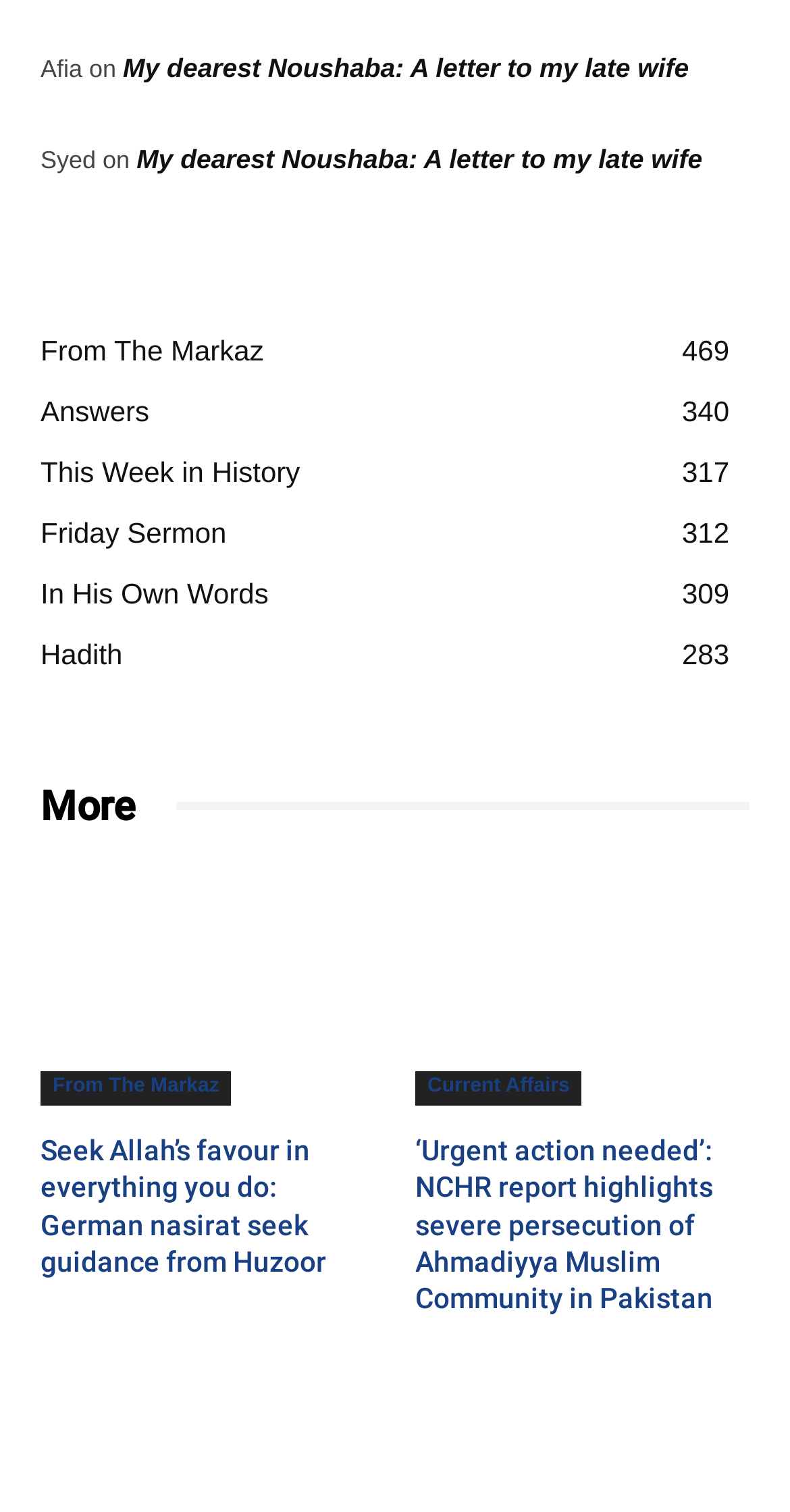Locate the UI element described by Ed Sports and provide its bounding box coordinates. Use the format (top-left x, top-left y, bottom-right x, bottom-right y) with all values as floating point numbers between 0 and 1.

None